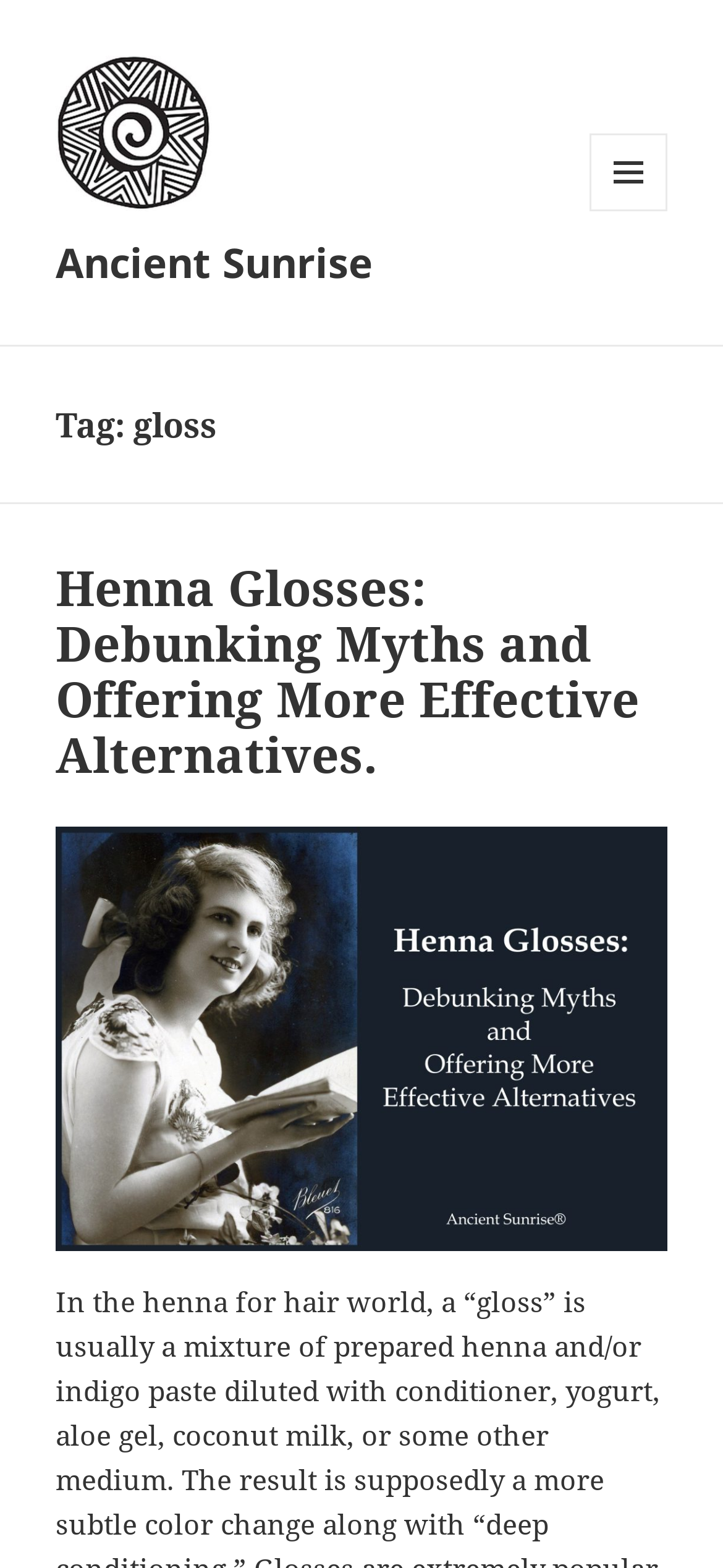What is the purpose of the button at the top right?
Please provide a single word or phrase in response based on the screenshot.

MENU AND WIDGETS